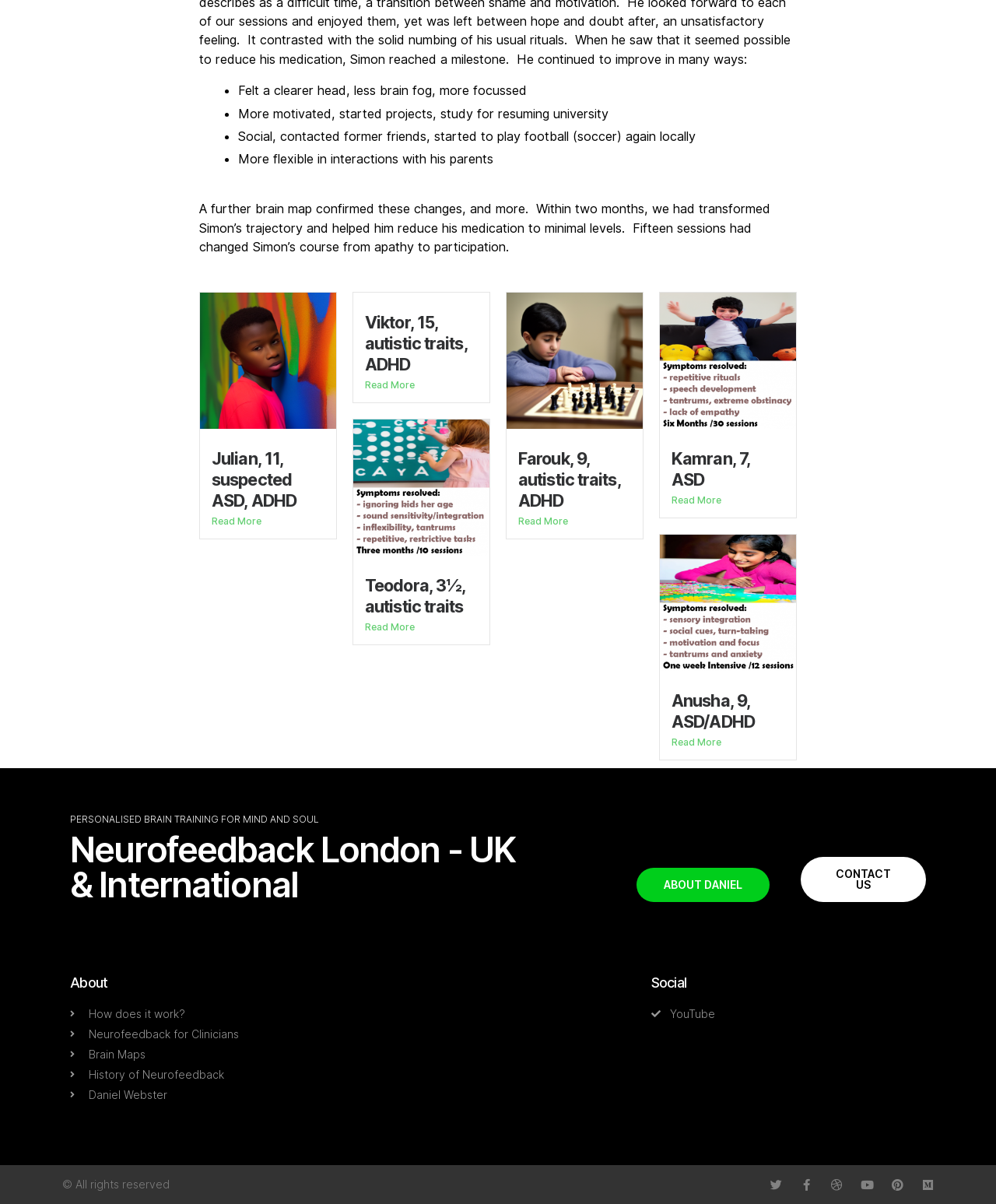Refer to the screenshot and give an in-depth answer to this question: What is the purpose of the 'Read More' links?

The 'Read More' links are associated with each article on the webpage, which describes a case study of a person who has undergone neurofeedback training. The links likely lead to a more detailed description of each case study.